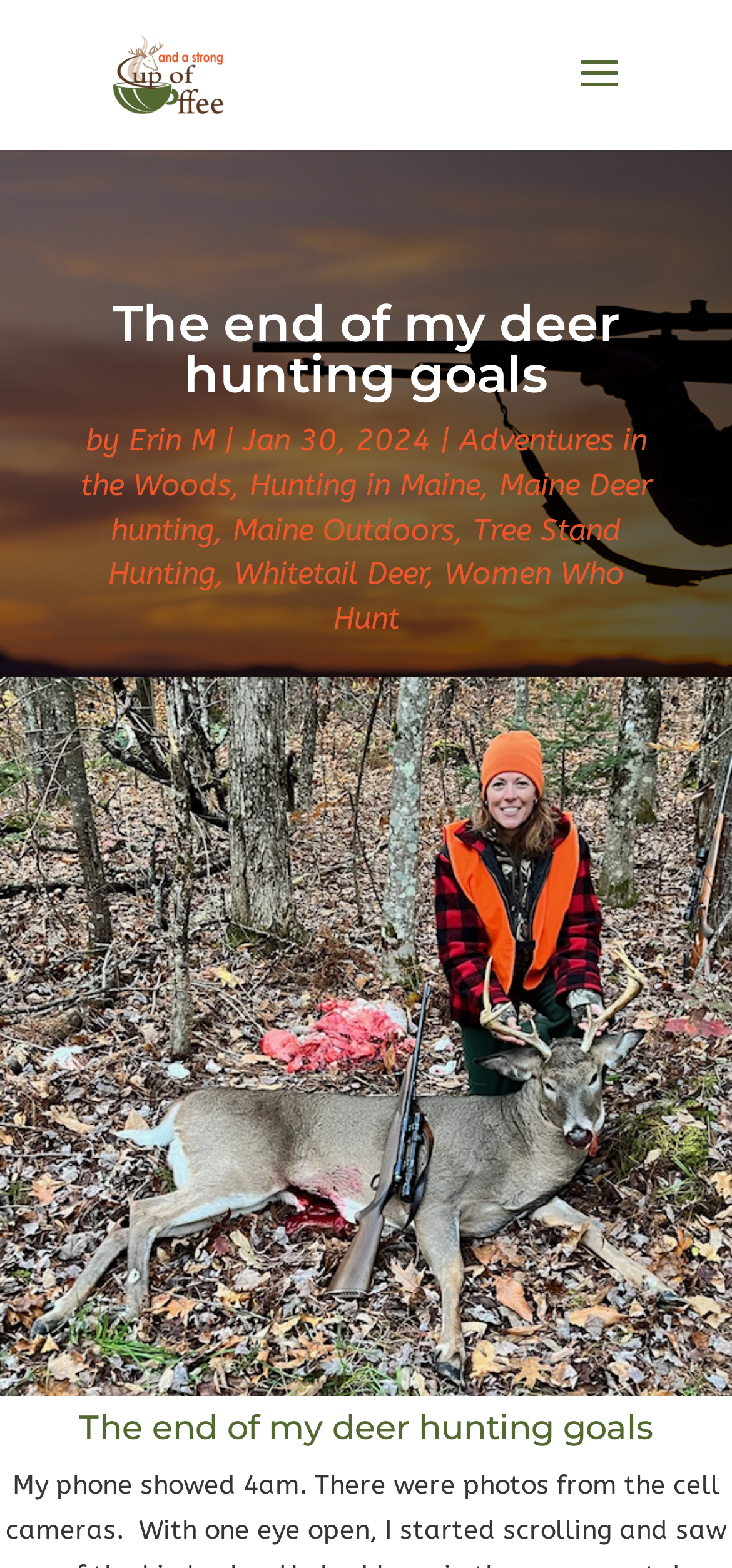Identify the bounding box coordinates for the UI element described as follows: "Alternative languages". Ensure the coordinates are four float numbers between 0 and 1, formatted as [left, top, right, bottom].

None